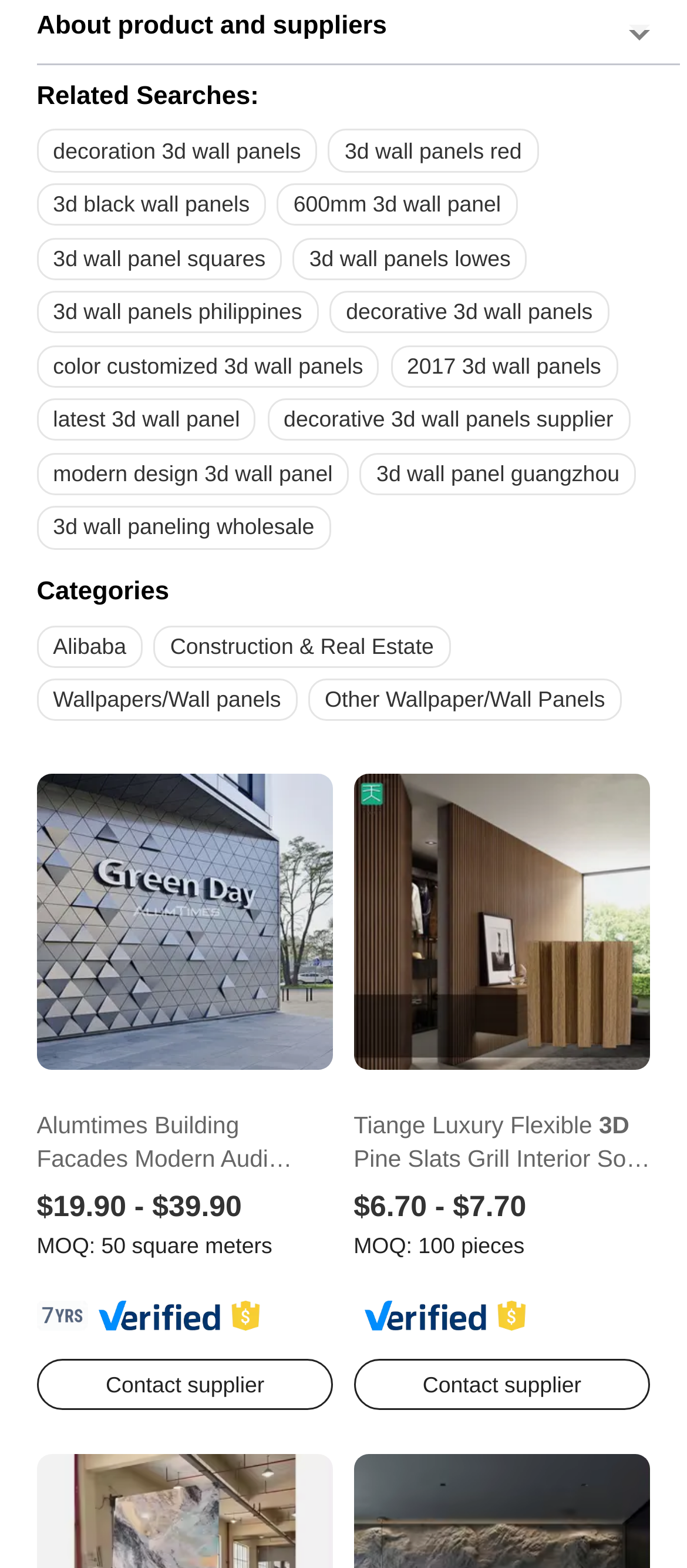Using the image as a reference, answer the following question in as much detail as possible:
How many categories are listed on the webpage?

The webpage lists three categories: 'Alibaba', 'Construction & Real Estate', and 'Wallpapers/Wall panels', which suggests that there are three categories listed on the webpage.